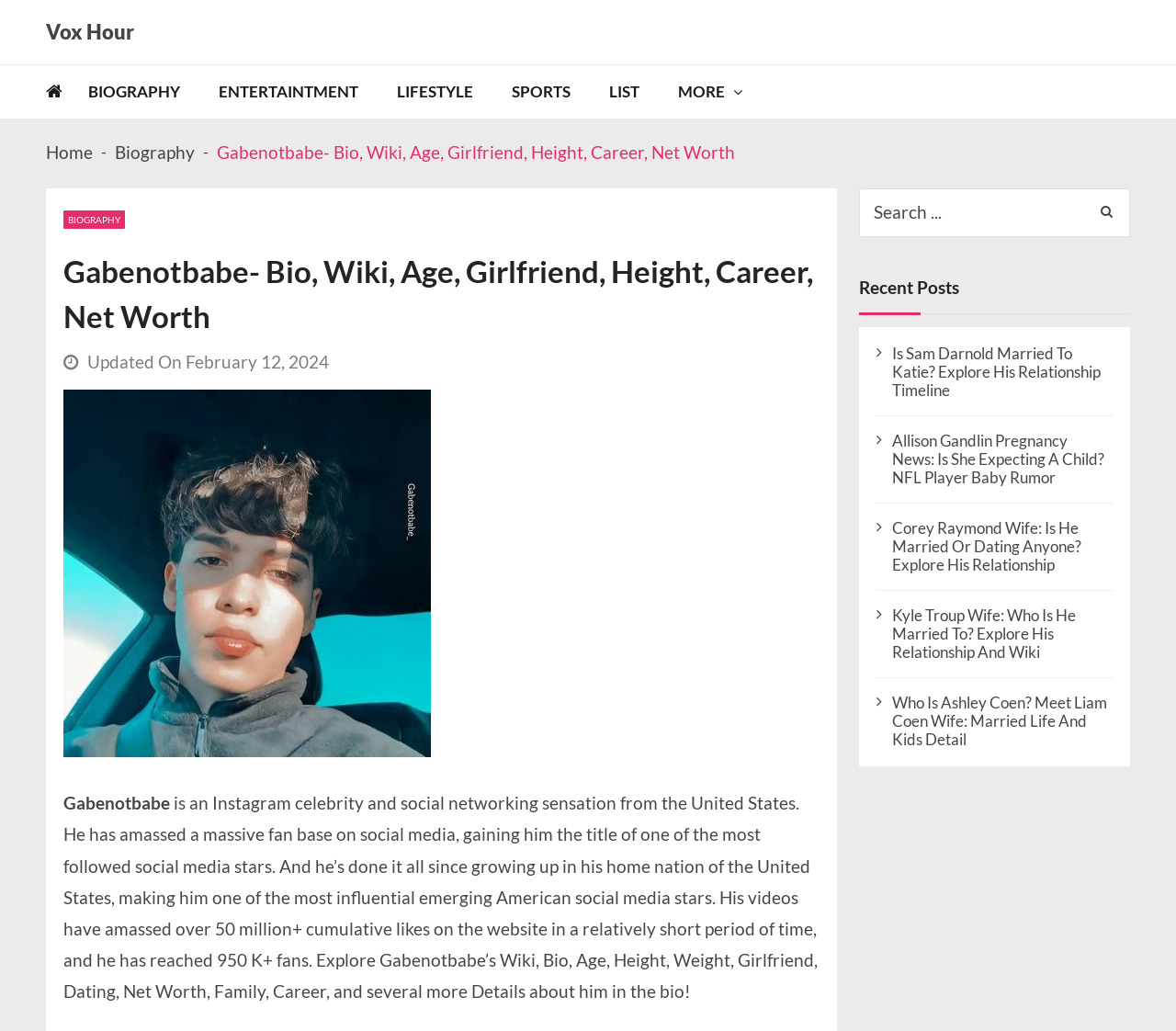Identify the bounding box coordinates of the section to be clicked to complete the task described by the following instruction: "Check Is Sam Darnold Married To Katie?". The coordinates should be four float numbers between 0 and 1, formatted as [left, top, right, bottom].

[0.759, 0.334, 0.946, 0.387]